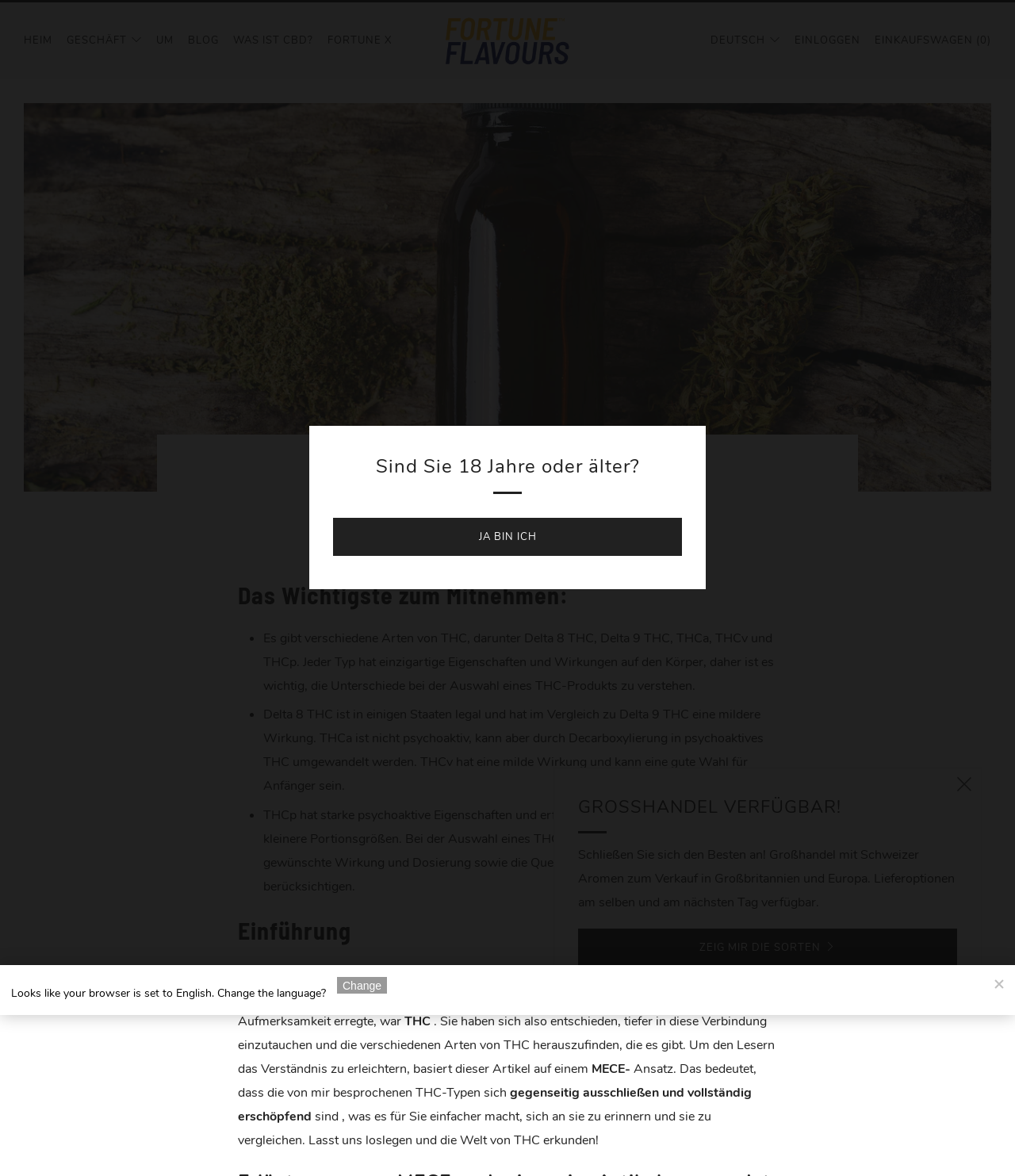Locate the bounding box of the user interface element based on this description: "Schließen (Esc)".

[0.934, 0.654, 0.966, 0.682]